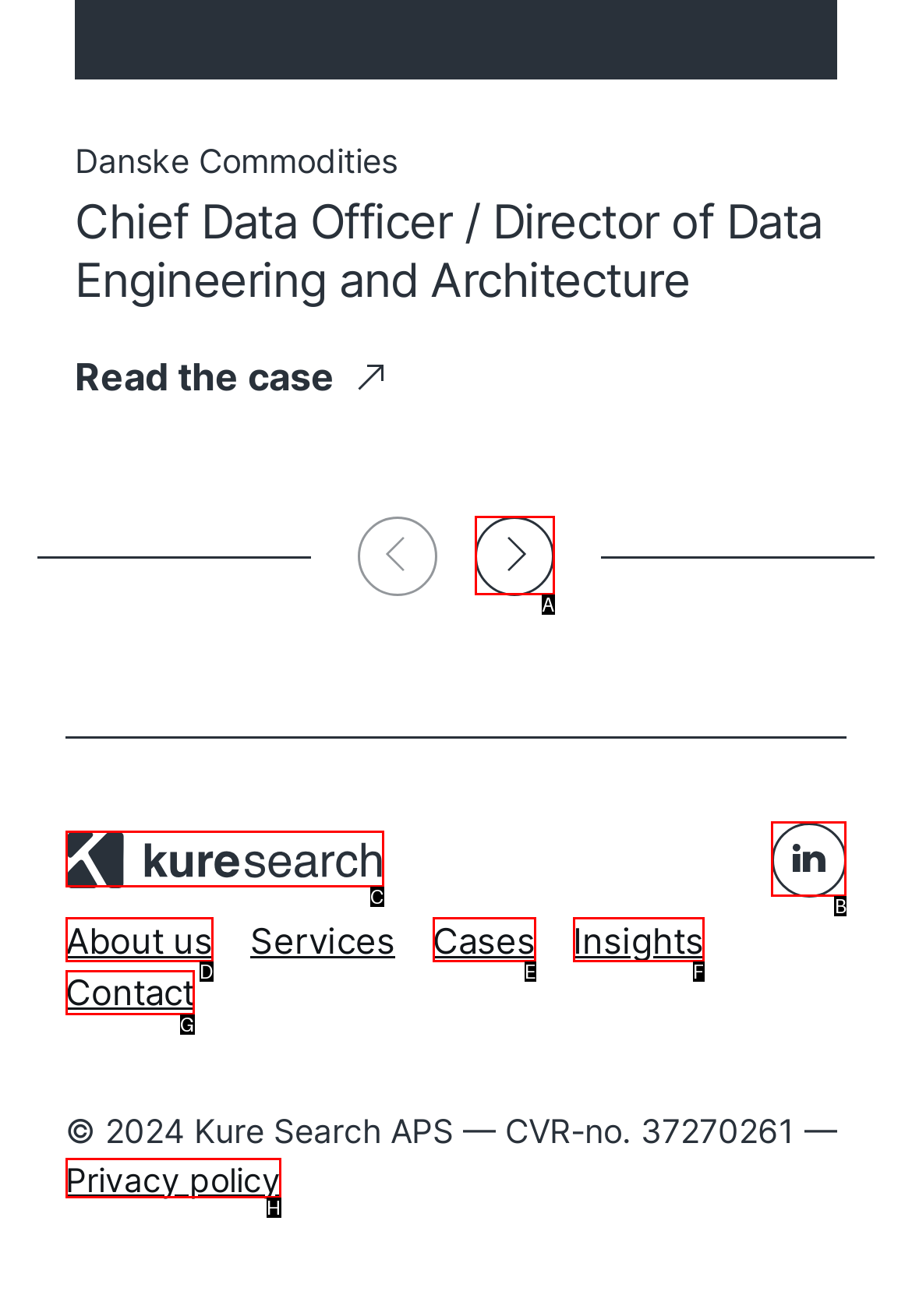Decide which letter you need to select to fulfill the task: Move to next carousel item
Answer with the letter that matches the correct option directly.

A